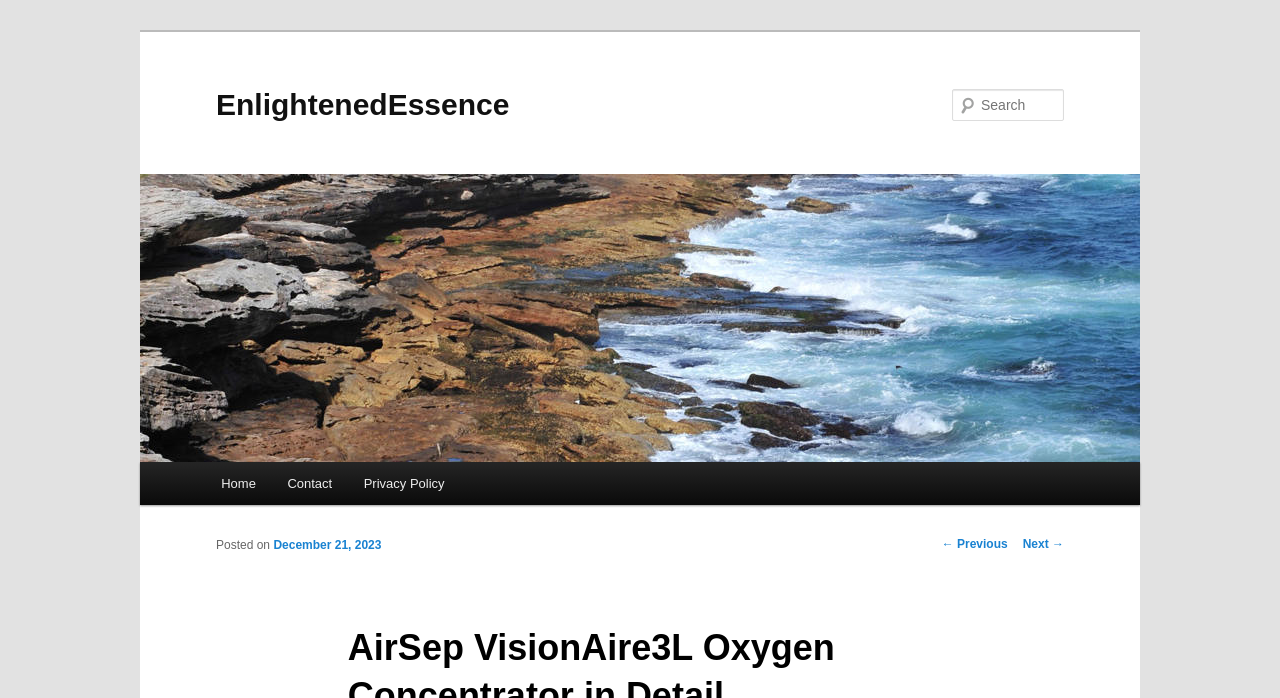Please specify the bounding box coordinates in the format (top-left x, top-left y, bottom-right x, bottom-right y), with all values as floating point numbers between 0 and 1. Identify the bounding box of the UI element described by: December 21, 2023

[0.214, 0.77, 0.298, 0.79]